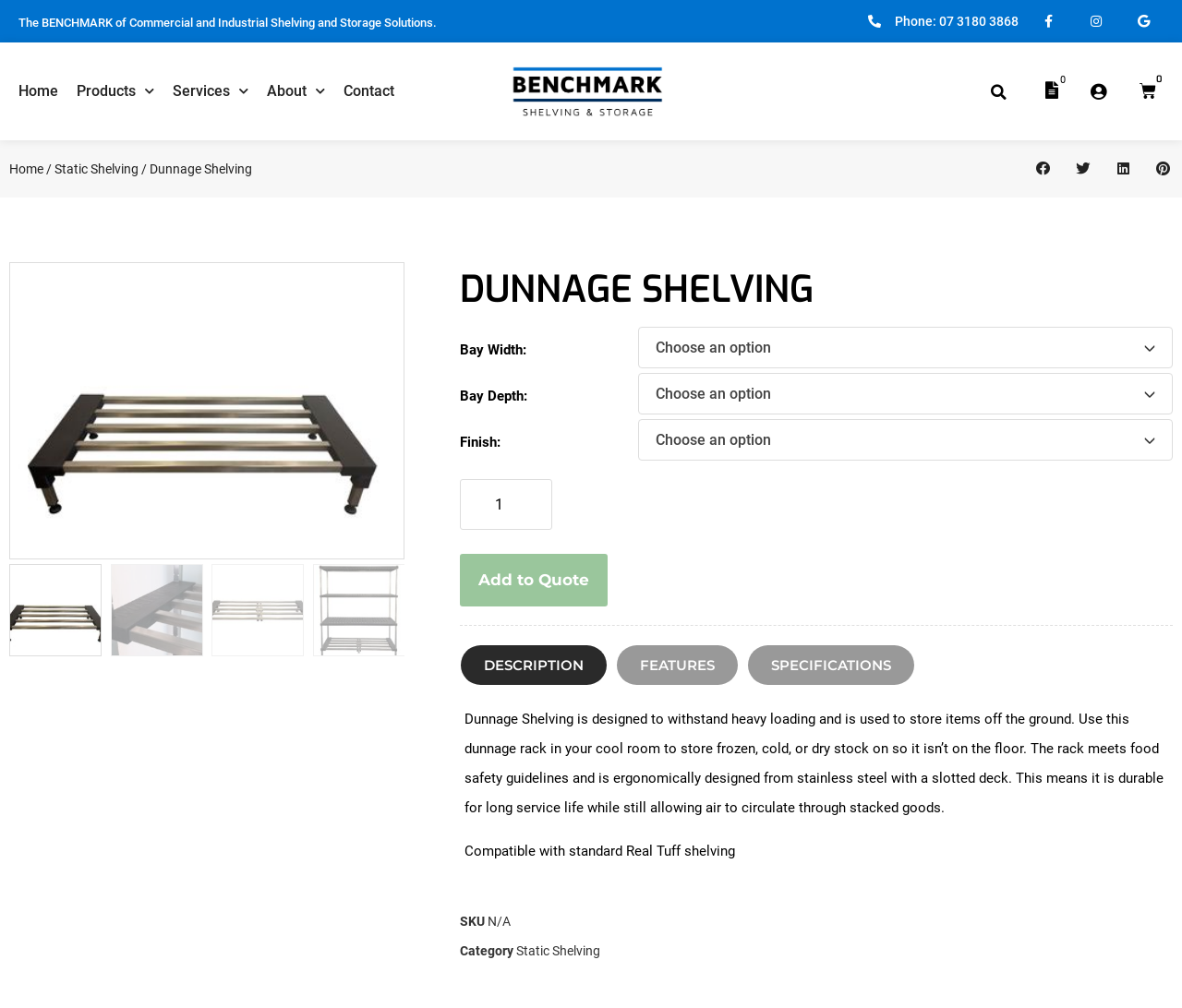Extract the bounding box coordinates of the UI element described: "Static Shelving". Provide the coordinates in the format [left, top, right, bottom] with values ranging from 0 to 1.

[0.437, 0.936, 0.508, 0.951]